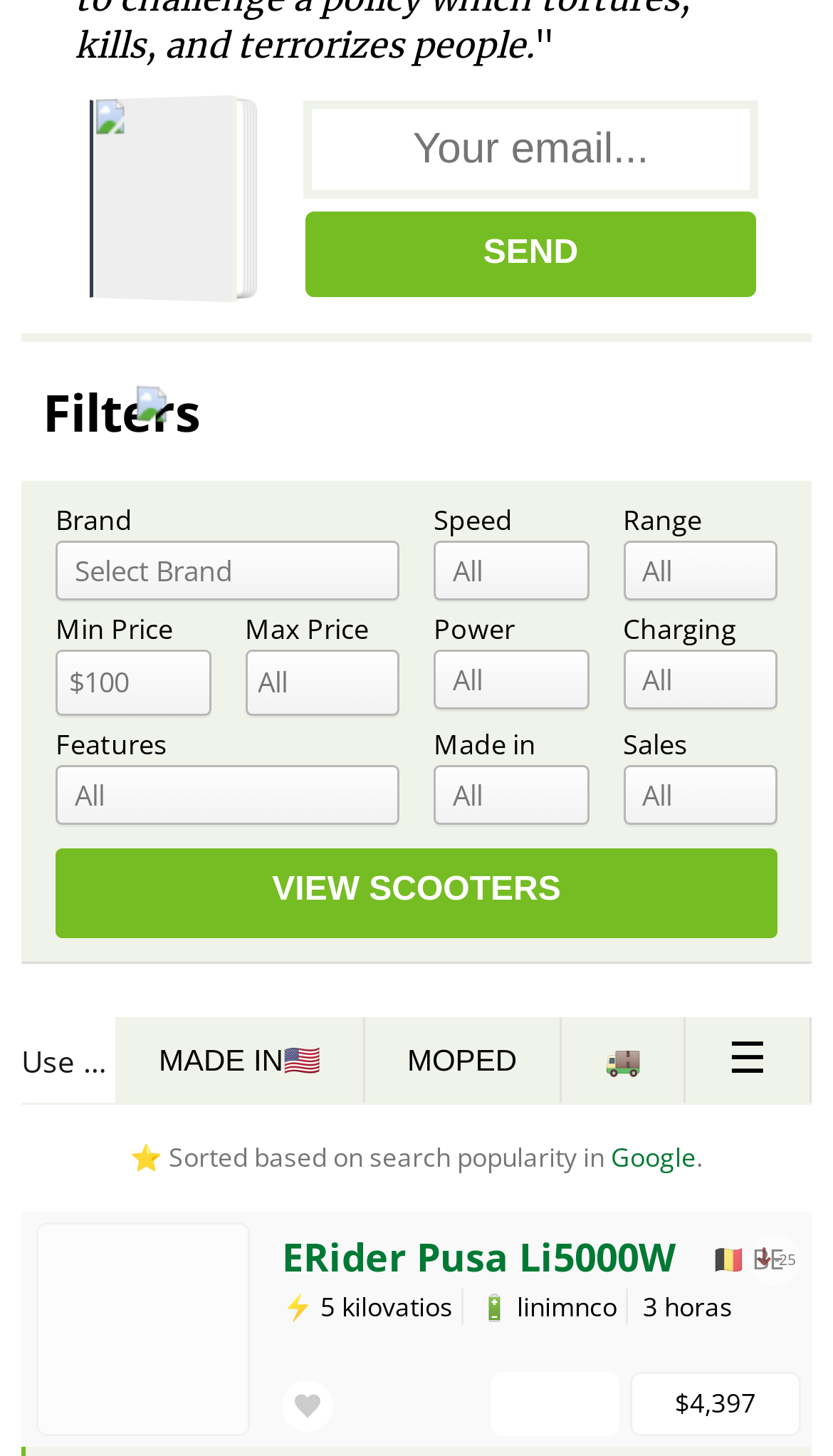From the details in the image, provide a thorough response to the question: What is the purpose of the textbox?

The textbox is labeled 'Your email...' and is located next to a 'SEND' button, suggesting that it is used to enter an email address to receive some kind of notification or update.